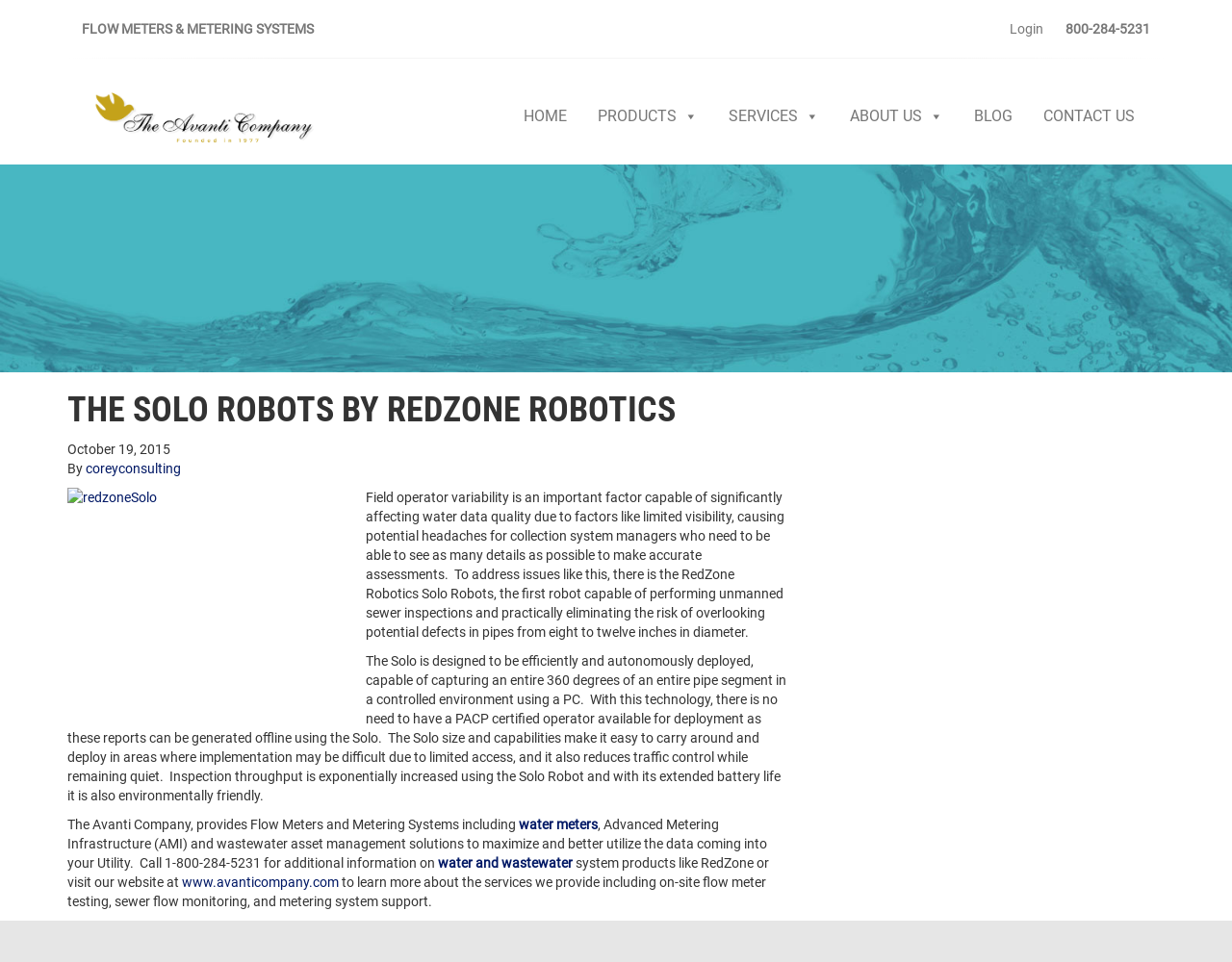From the screenshot, find the bounding box of the UI element matching this description: "water and wastewater". Supply the bounding box coordinates in the form [left, top, right, bottom], each a float between 0 and 1.

[0.355, 0.889, 0.465, 0.905]